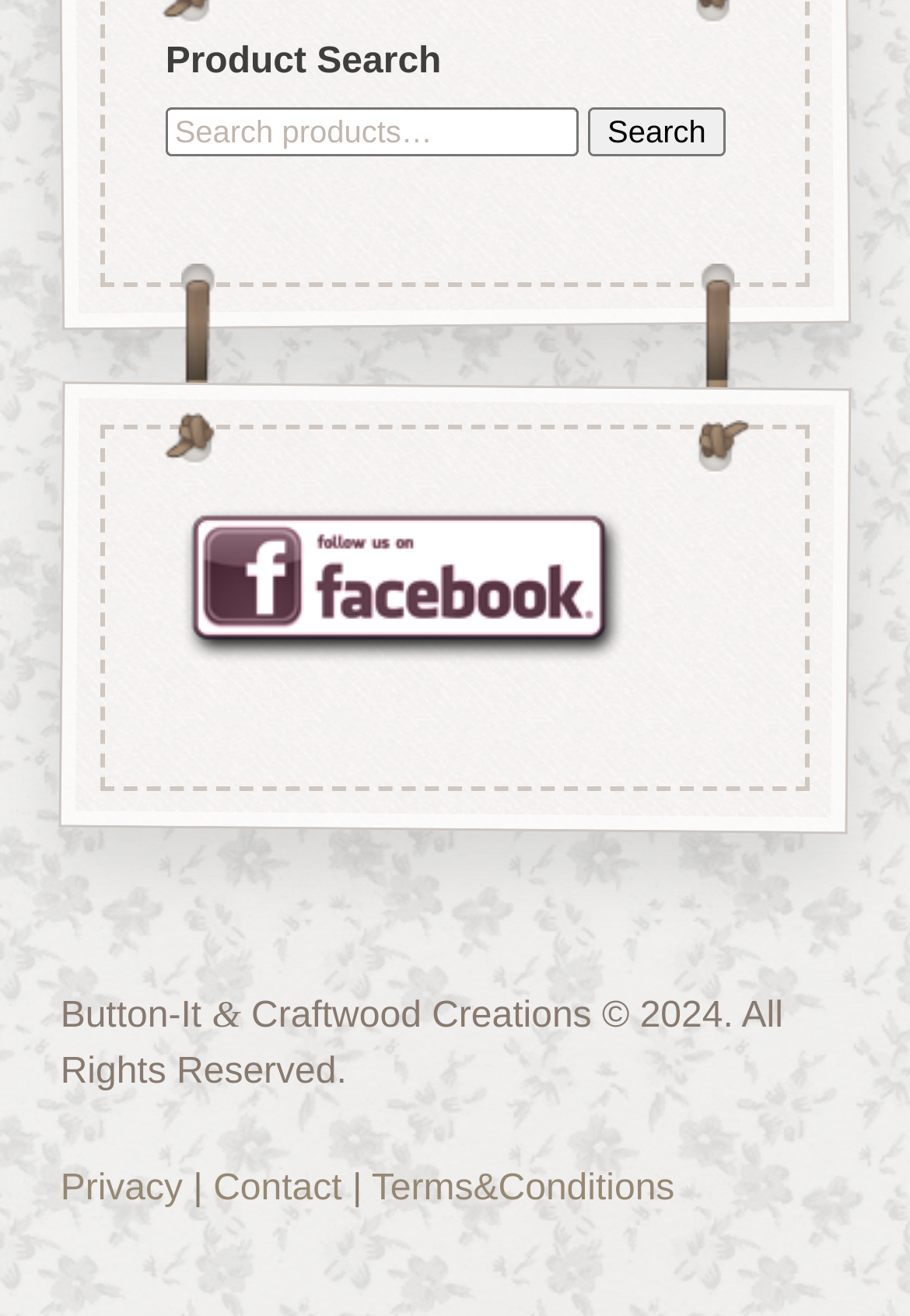What is the function of the button 'Search'?
Answer the question with as much detail as you can, using the image as a reference.

The button 'Search' is located next to the search box and is likely used to submit the search query to the server, which will then display the relevant search results.